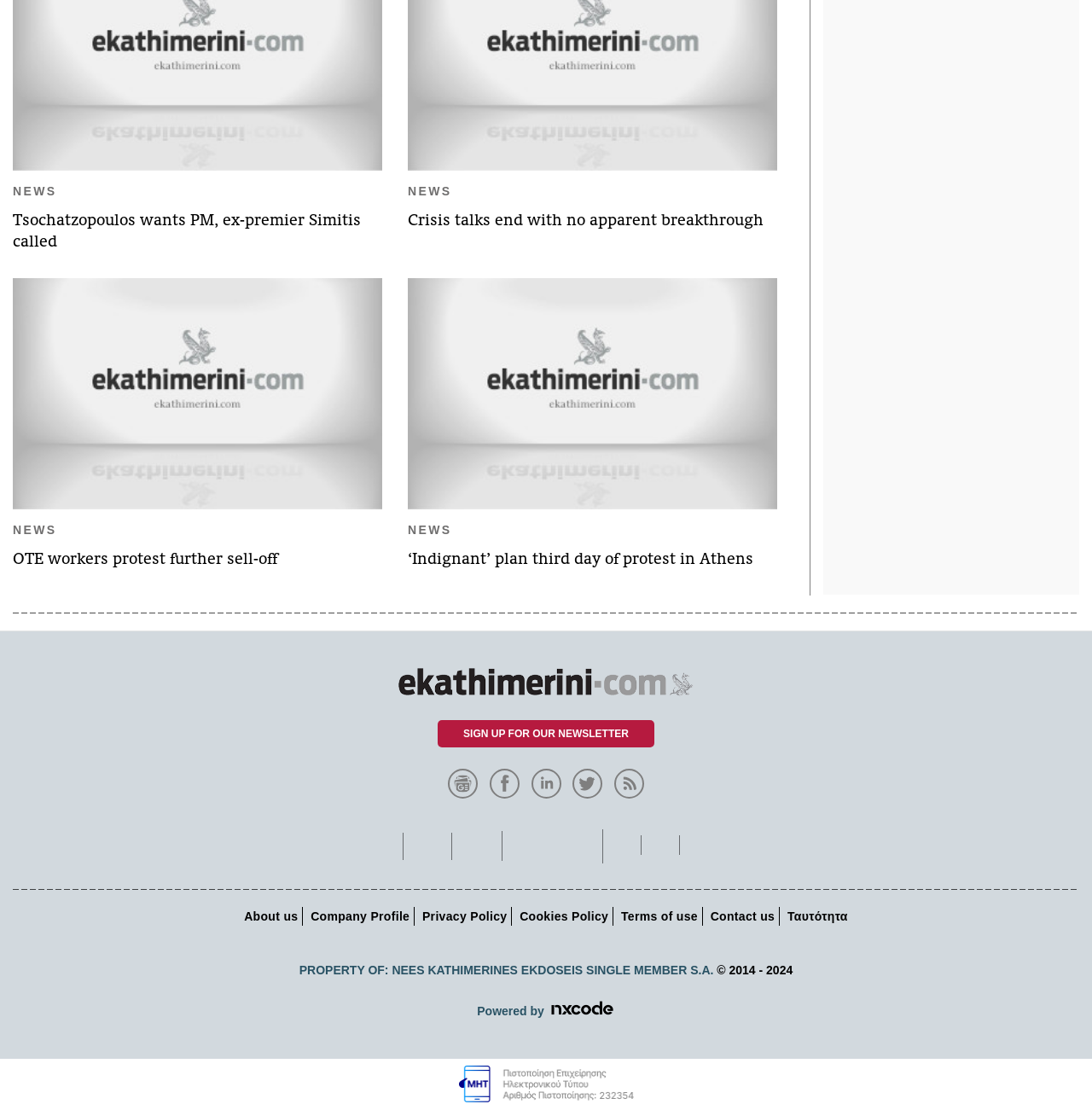Please determine the bounding box coordinates for the element that should be clicked to follow these instructions: "Visit eKathimerini.com on Facebook".

[0.448, 0.692, 0.476, 0.719]